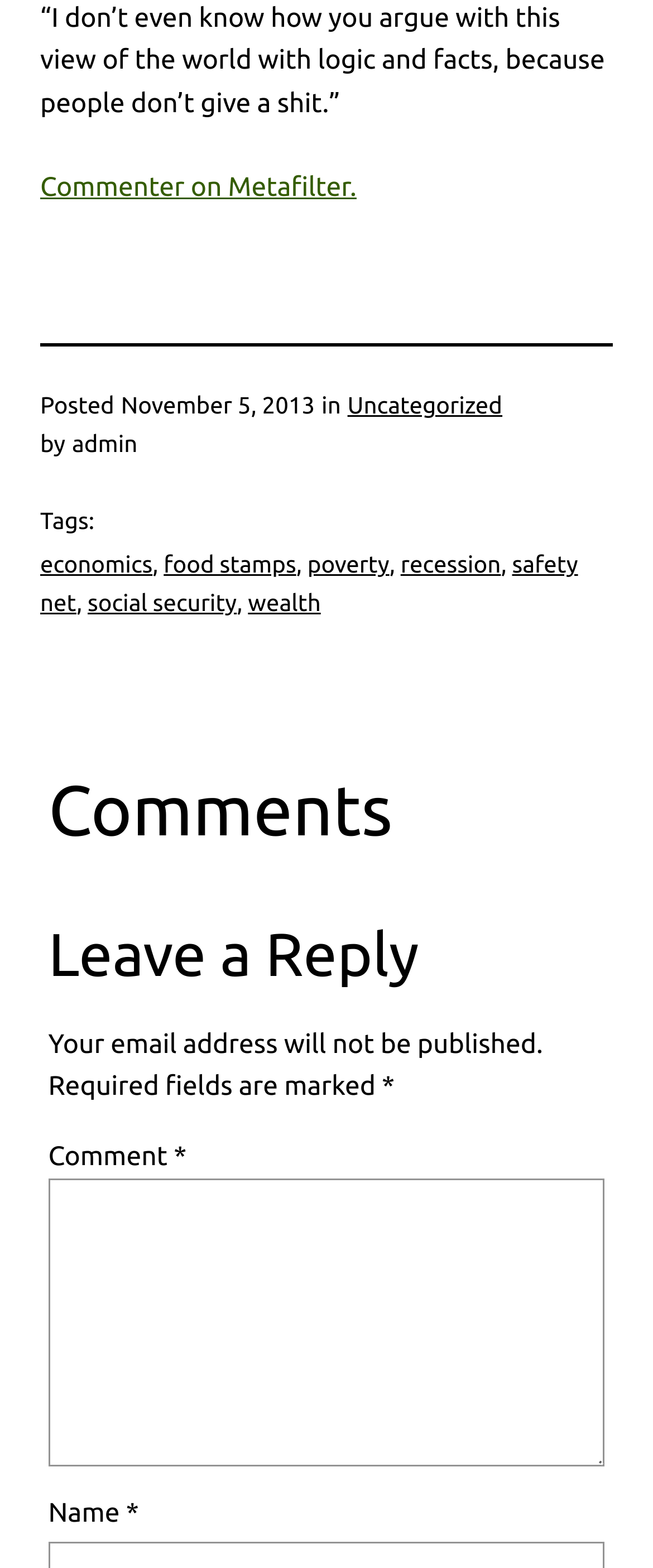Find the bounding box coordinates of the clickable region needed to perform the following instruction: "Enter a comment in the text box". The coordinates should be provided as four float numbers between 0 and 1, i.e., [left, top, right, bottom].

[0.074, 0.752, 0.926, 0.935]